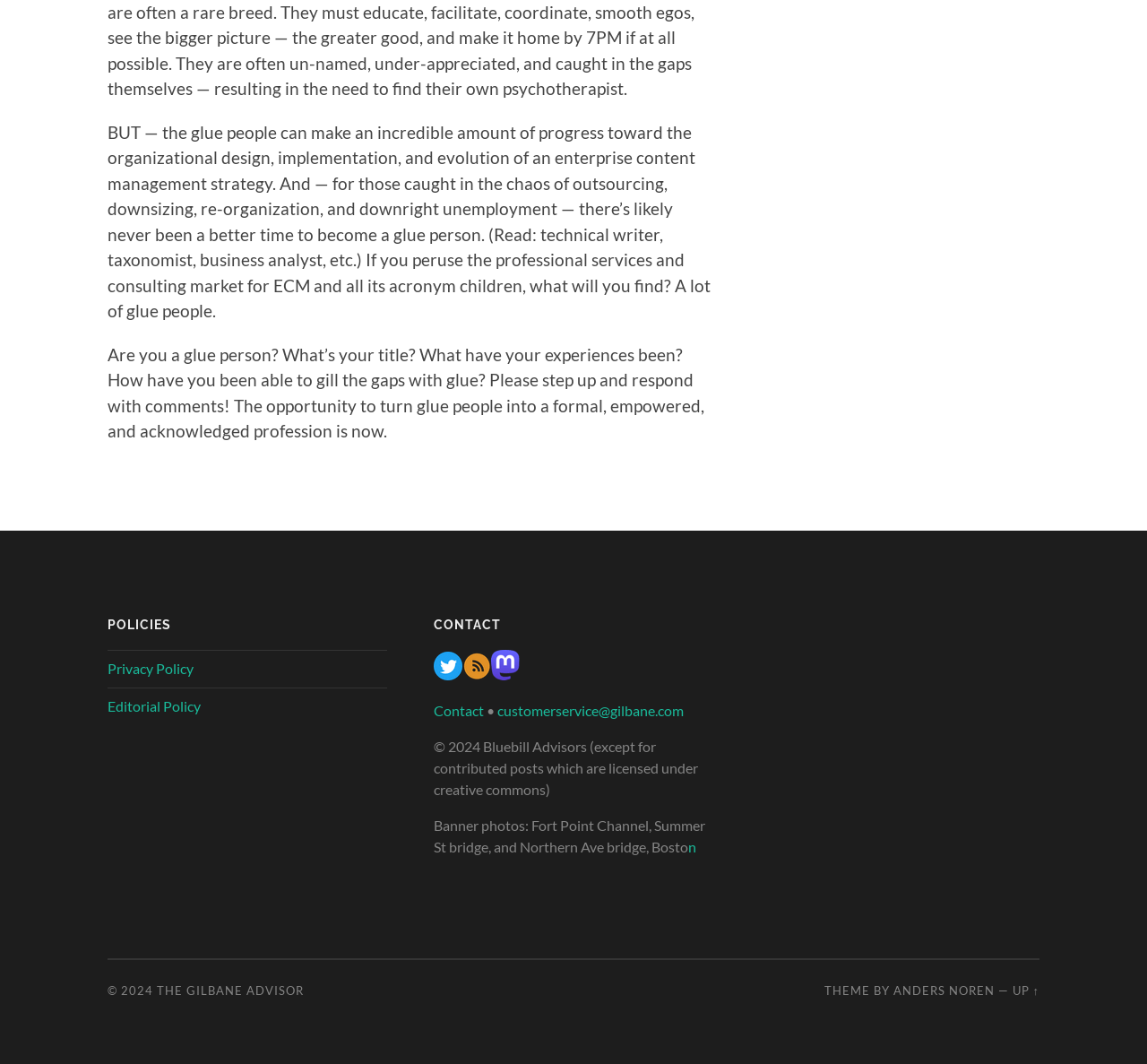Determine the bounding box for the HTML element described here: "title="Gilbane twitter feed"". The coordinates should be given as [left, top, right, bottom] with each number being a float between 0 and 1.

[0.378, 0.626, 0.403, 0.642]